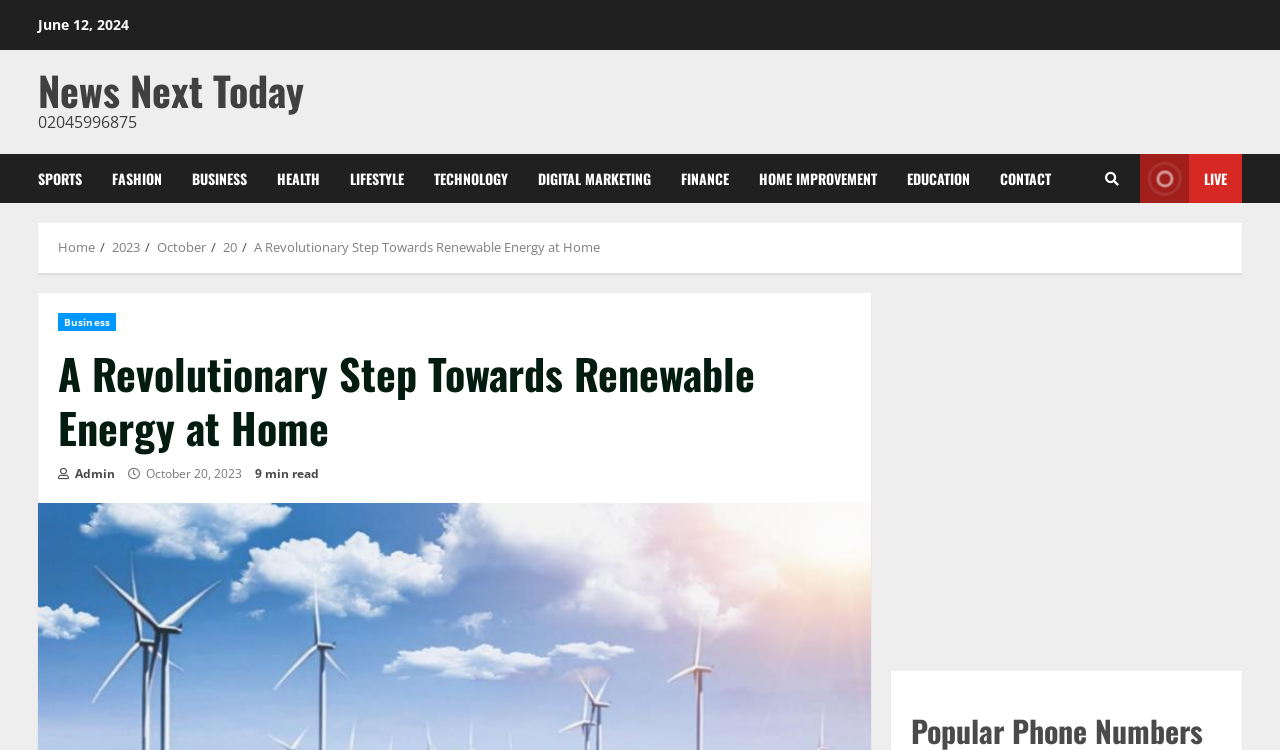From the element description: "Admin", extract the bounding box coordinates of the UI element. The coordinates should be expressed as four float numbers between 0 and 1, in the order [left, top, right, bottom].

[0.045, 0.62, 0.09, 0.644]